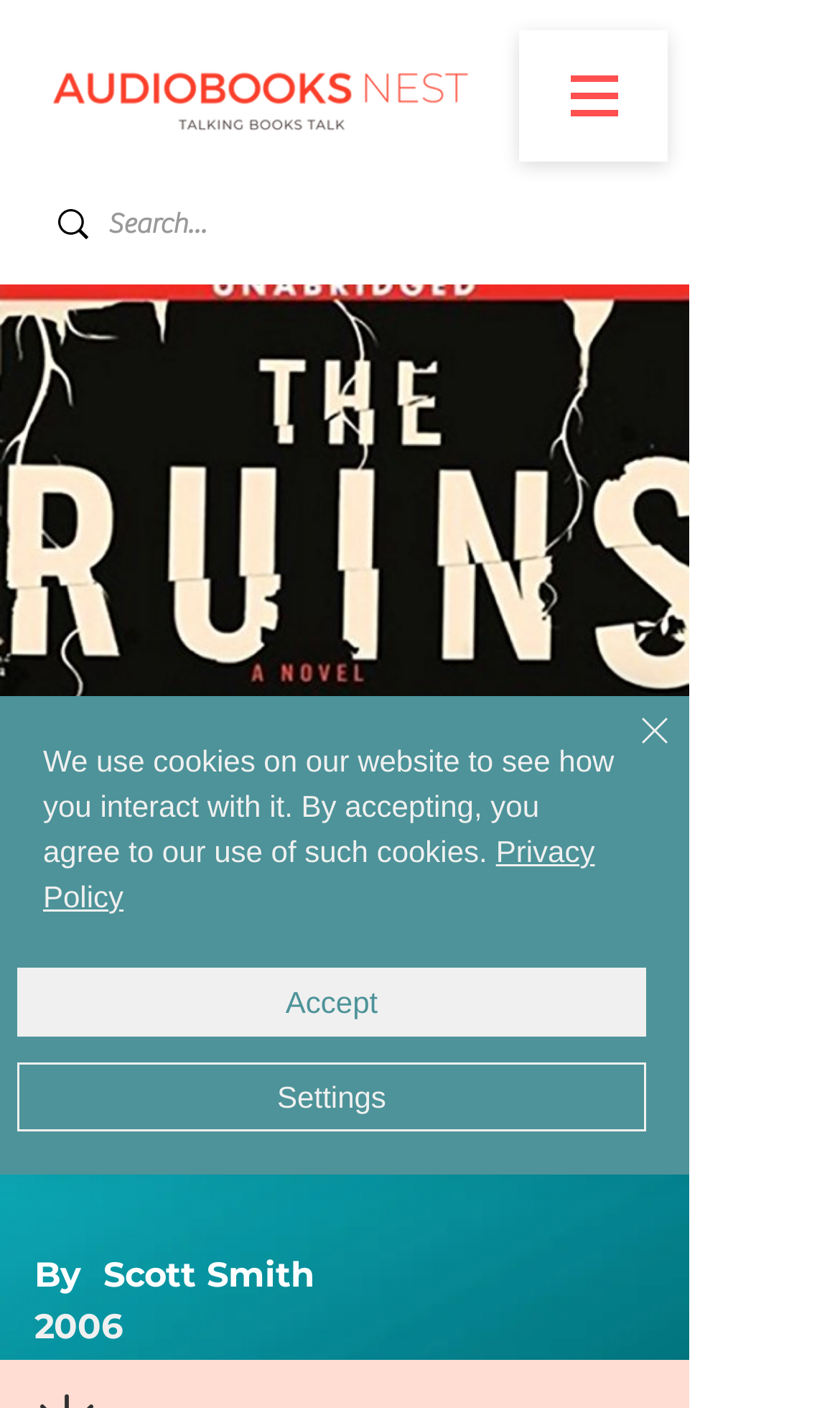Locate the UI element described as follows: "aria-label="Open navigation menu"". Return the bounding box coordinates as four float numbers between 0 and 1 in the order [left, top, right, bottom].

[0.618, 0.021, 0.795, 0.115]